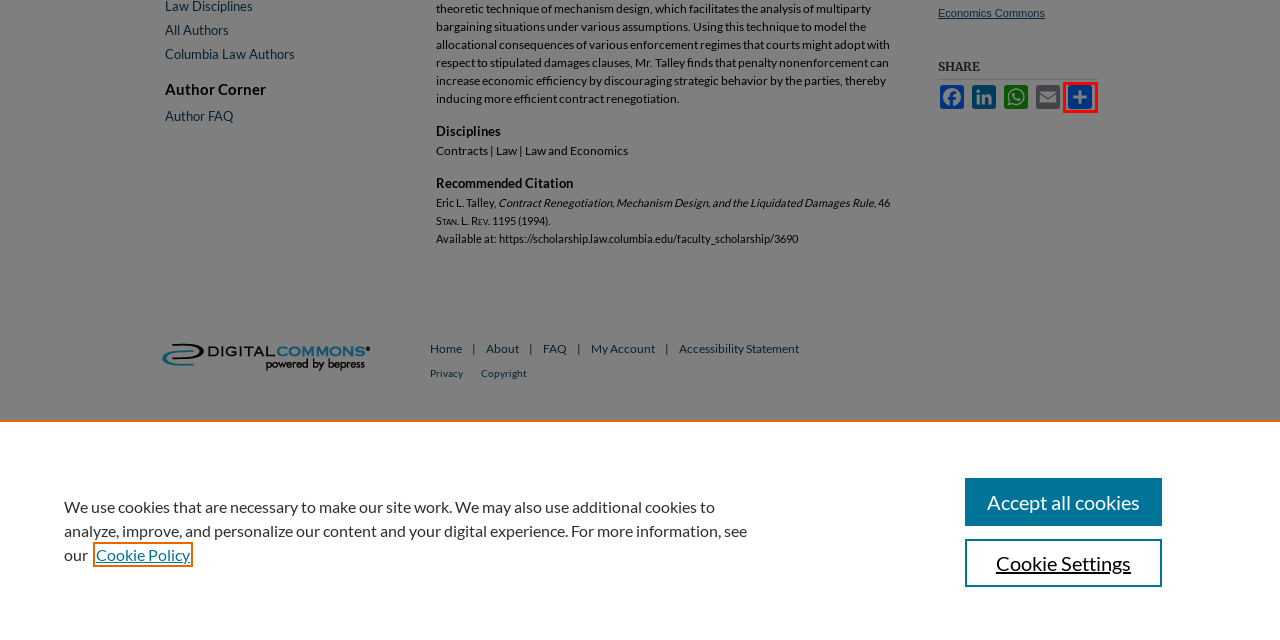Look at the screenshot of the webpage and find the element within the red bounding box. Choose the webpage description that best fits the new webpage that will appear after clicking the element. Here are the candidates:
A. Cookie Notice | Elsevier Legal
B. Research Centers and Programs | Columbia Law School
C. AddToAny - Share
D. Copyright - bepress
E. Browse by Author | Scholarship Archive | Columbia Law School Research
F. Digital Commons | Digital showcase for scholarly work | Elsevier
G. Scholarship Archive: Accessibility Statement
H. Columbia Law School Authors | Scholarship Archive | Columbia Law School Research

C